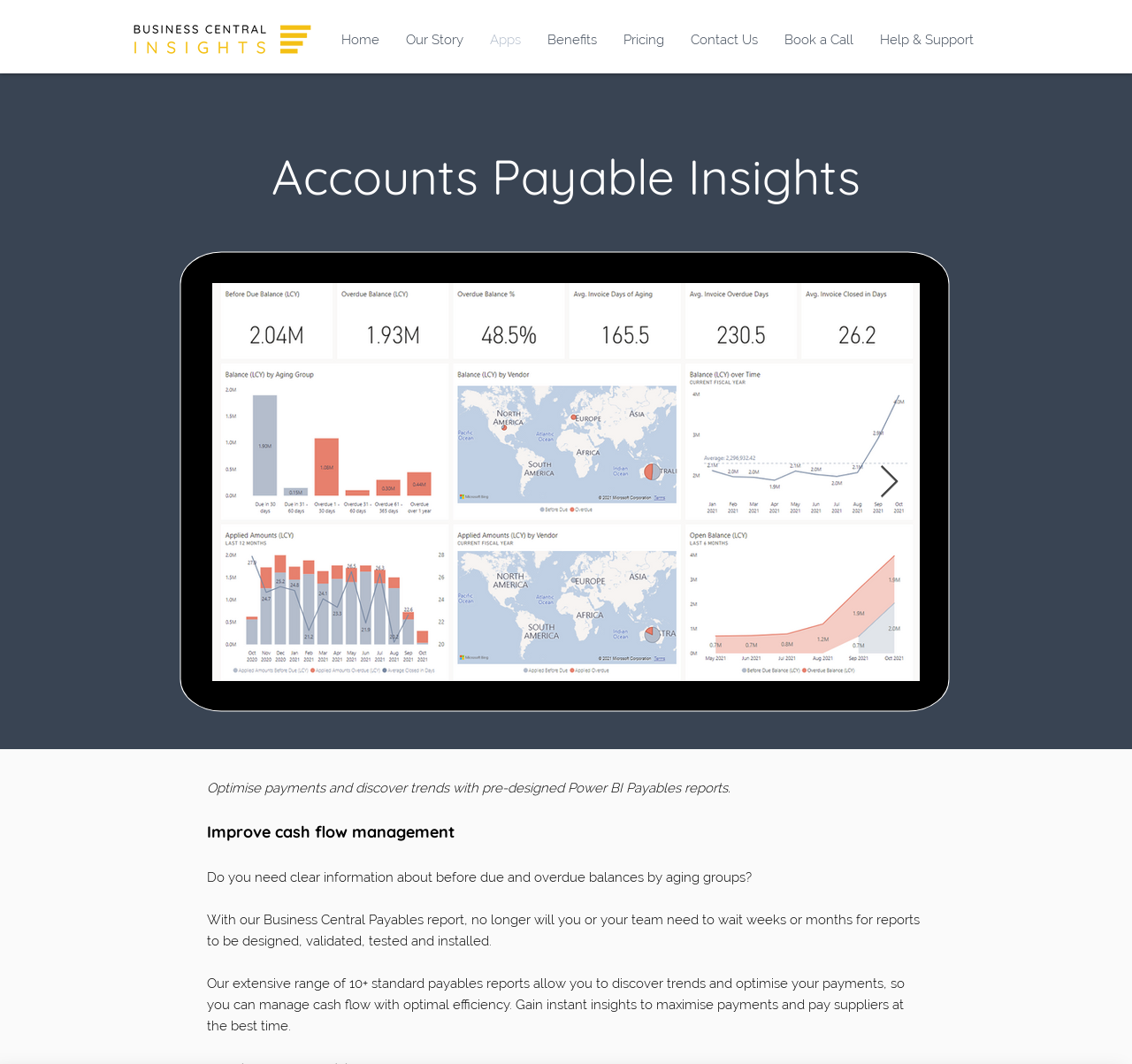Could you find the bounding box coordinates of the clickable area to complete this instruction: "Go to HOME page"?

None